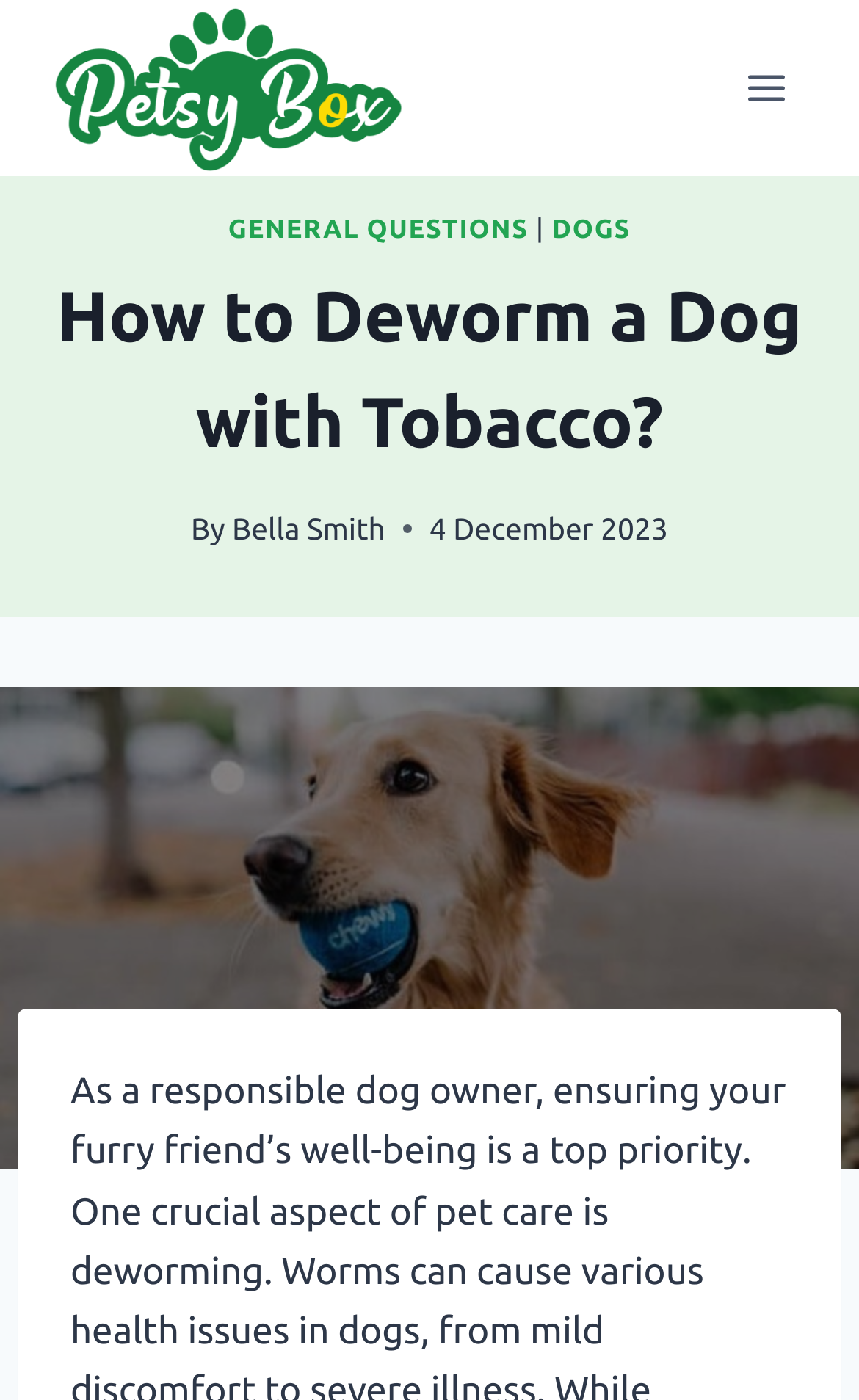Answer the question below using just one word or a short phrase: 
What is the author's name of the article?

Bella Smith